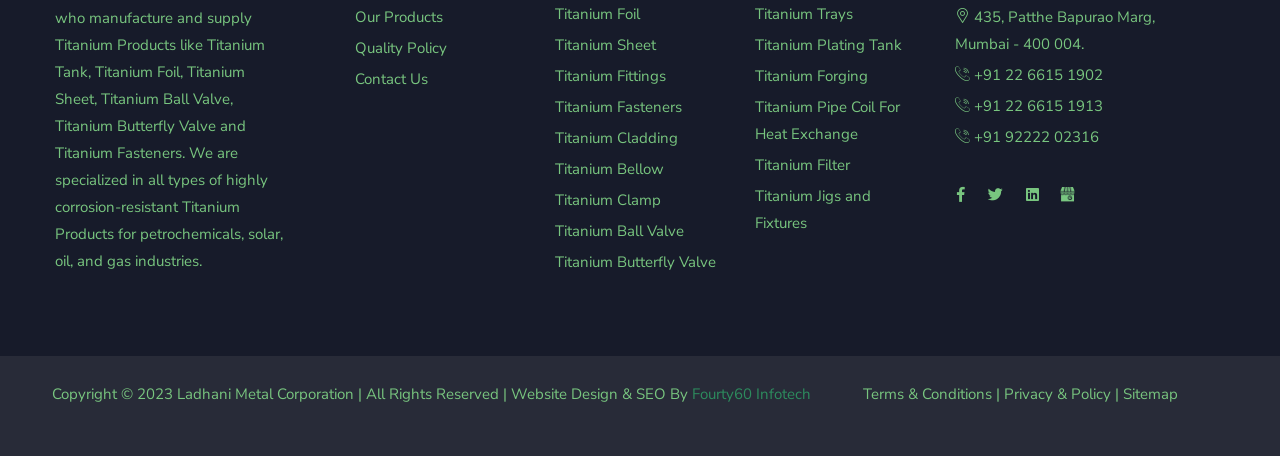Determine the bounding box coordinates for the element that should be clicked to follow this instruction: "Check Copyright information". The coordinates should be given as four float numbers between 0 and 1, in the format [left, top, right, bottom].

[0.041, 0.843, 0.138, 0.887]